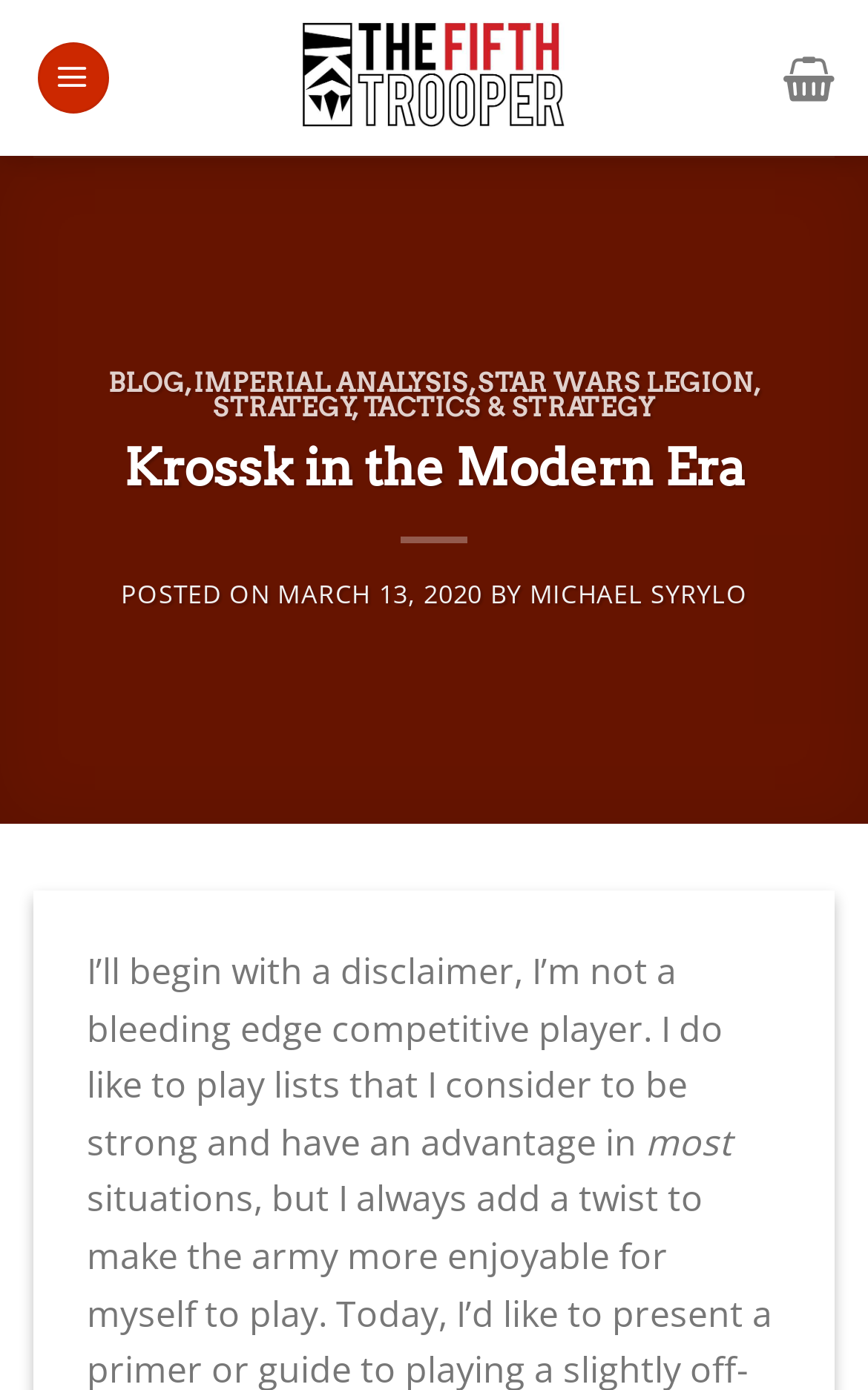Given the element description "March 13, 2020", identify the bounding box of the corresponding UI element.

[0.32, 0.415, 0.556, 0.439]